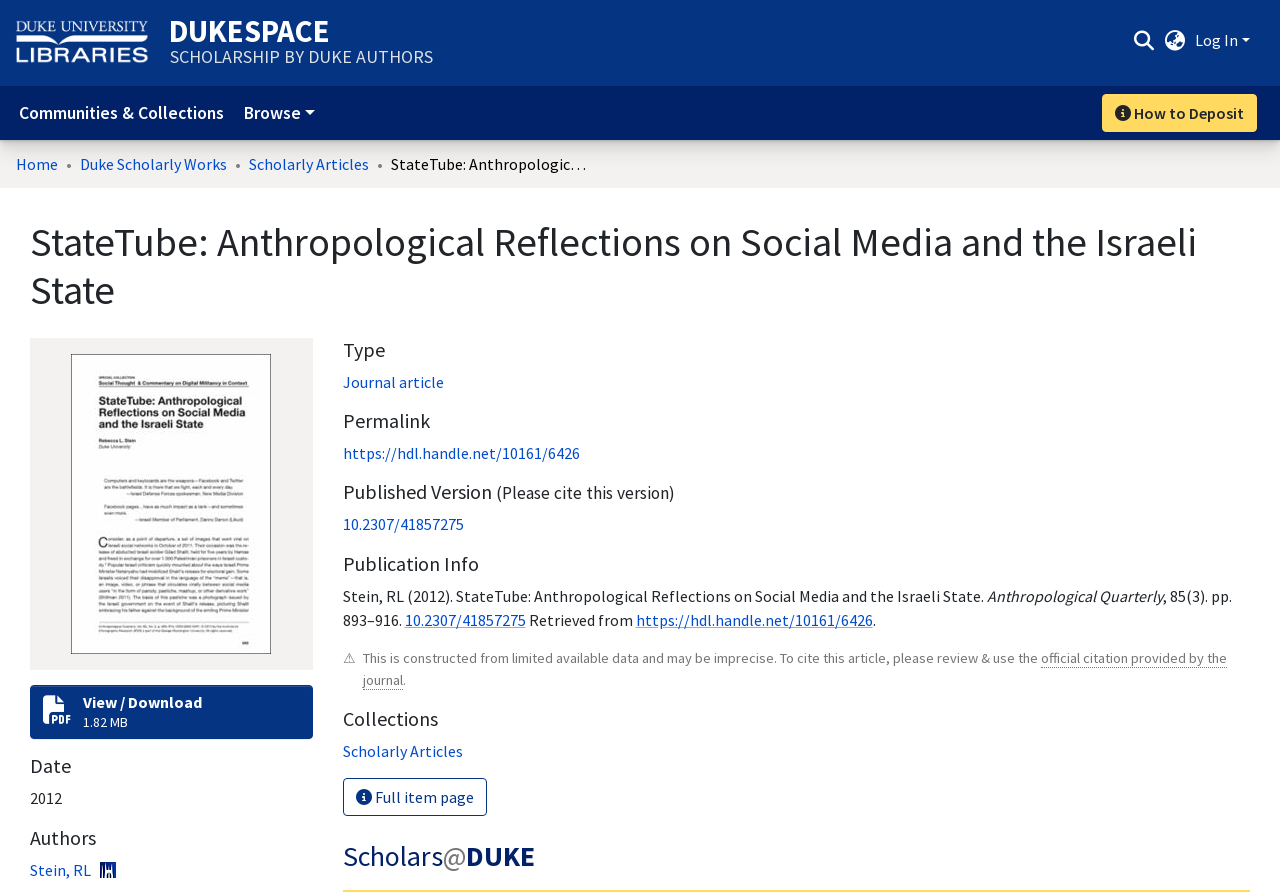Identify the bounding box coordinates of the element that should be clicked to fulfill this task: "View or download the article". The coordinates should be provided as four float numbers between 0 and 1, i.e., [left, top, right, bottom].

[0.023, 0.768, 0.244, 0.829]